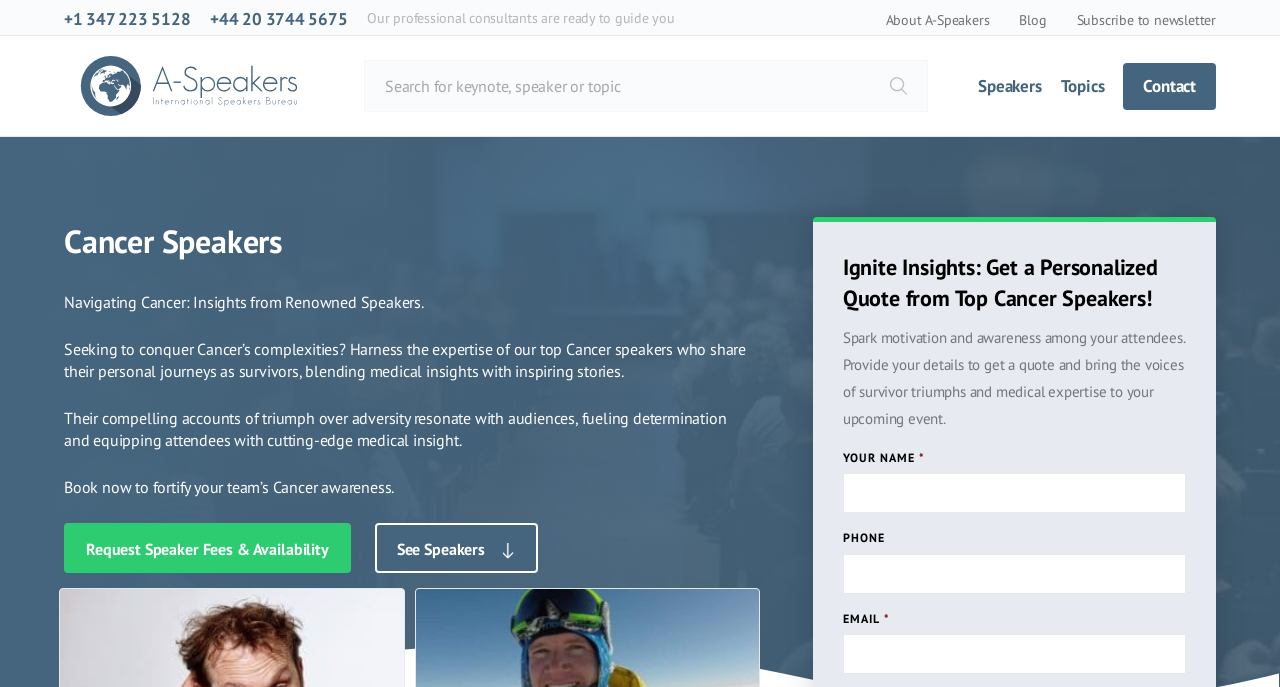What is the phone number to contact?
Answer with a single word or phrase by referring to the visual content.

+1 347 223 5128